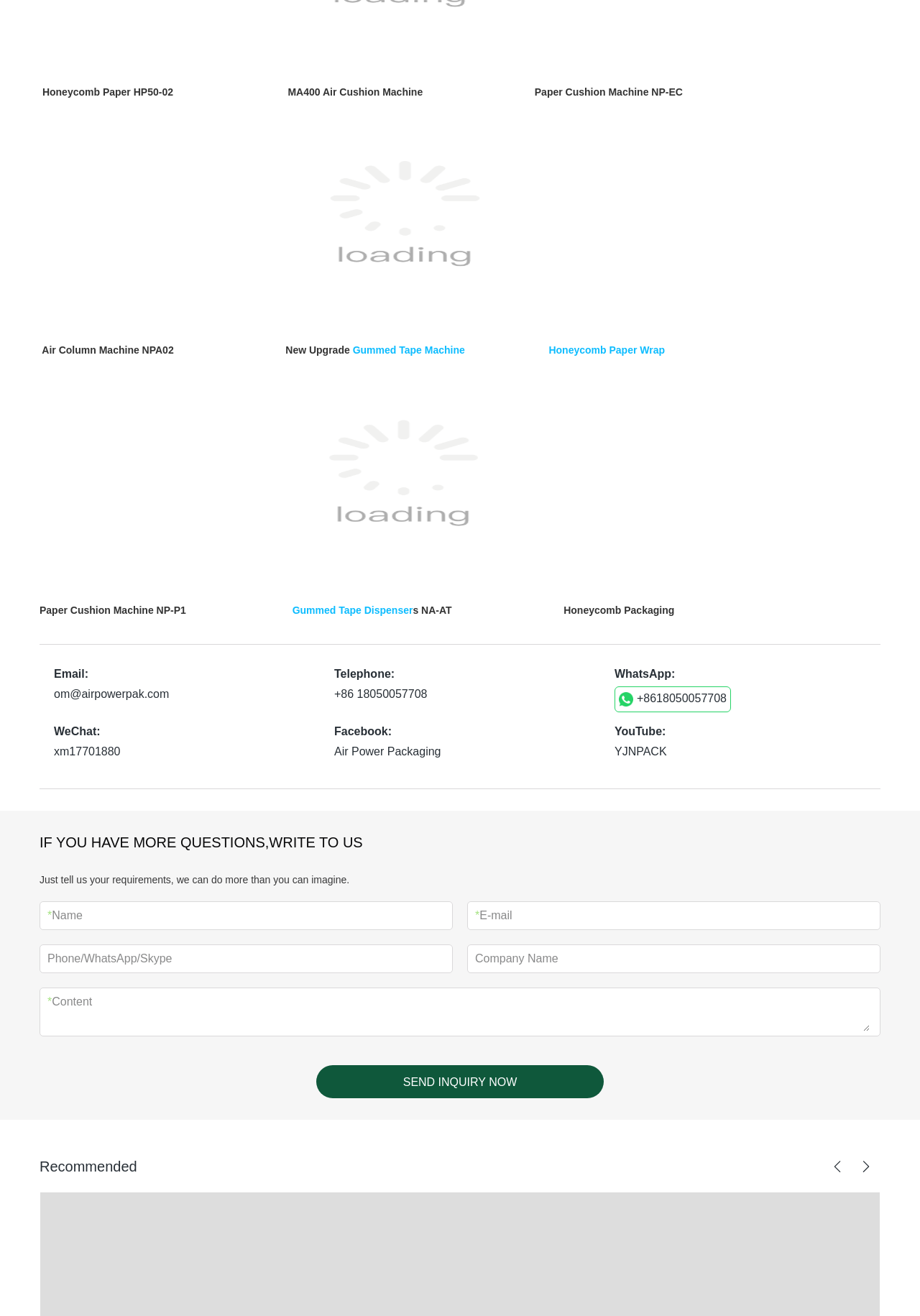What social media platforms does the company have a presence on?
Respond to the question with a well-detailed and thorough answer.

The company's social media presence can be found in the contact information section, where it lists links to their Facebook, YouTube, and WeChat profiles.